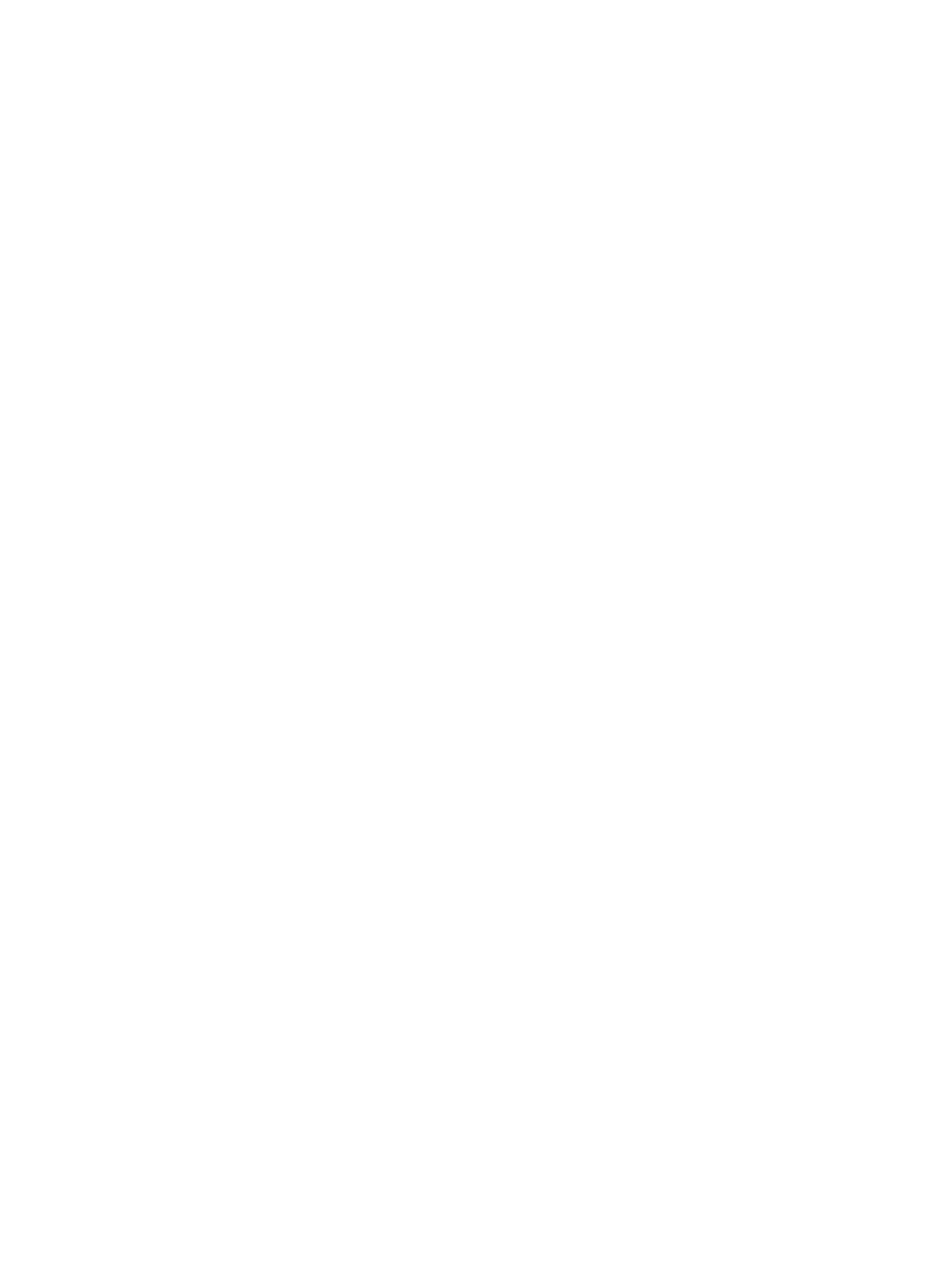Find the bounding box coordinates for the UI element that matches this description: "Visit Southwark council's Twitter account".

[0.798, 0.786, 0.835, 0.812]